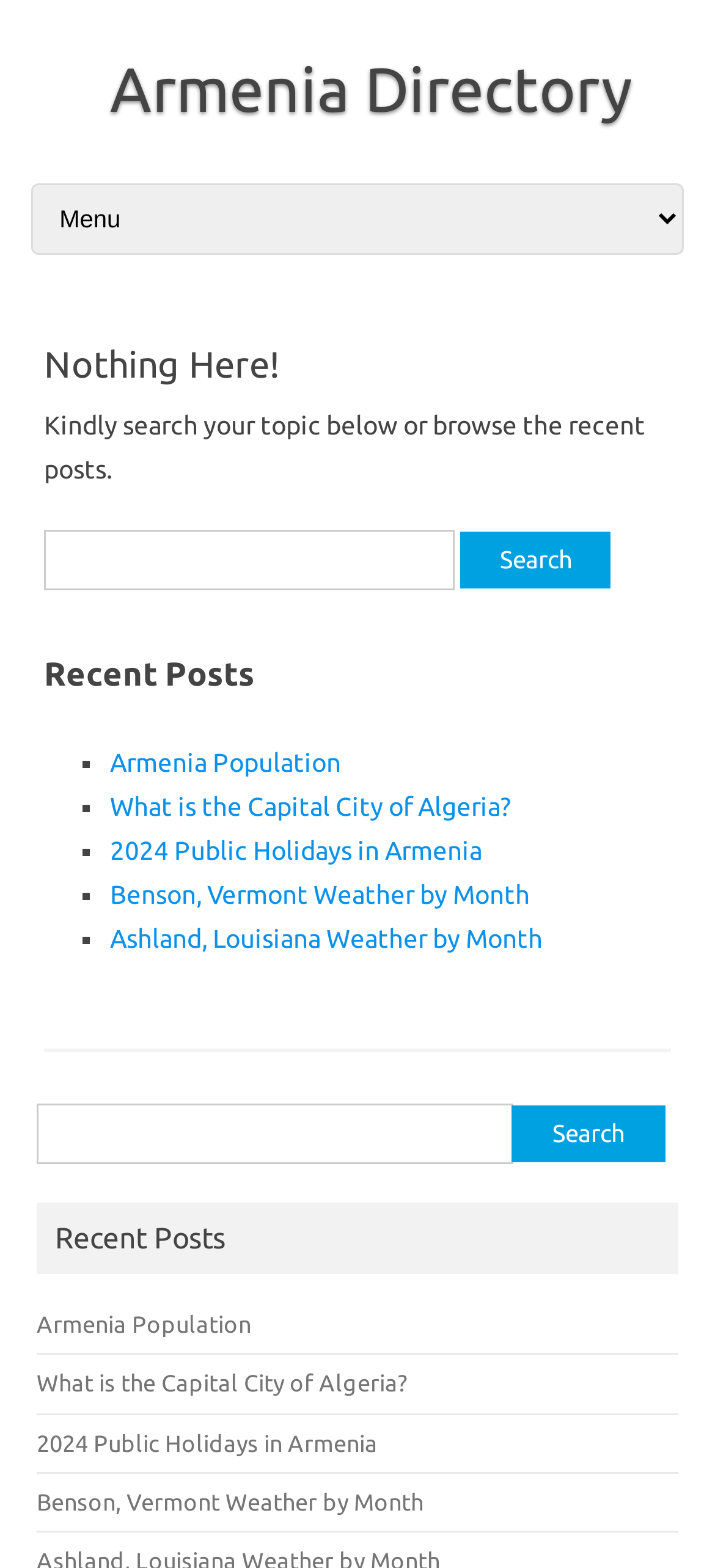What is the purpose of the search bar?
Please answer the question with as much detail and depth as you can.

The search bar is provided to allow users to search for specific topics or keywords. It is accompanied by a 'Search for:' label and a 'Search' button, indicating that users can input their search queries and click the button to retrieve relevant results.